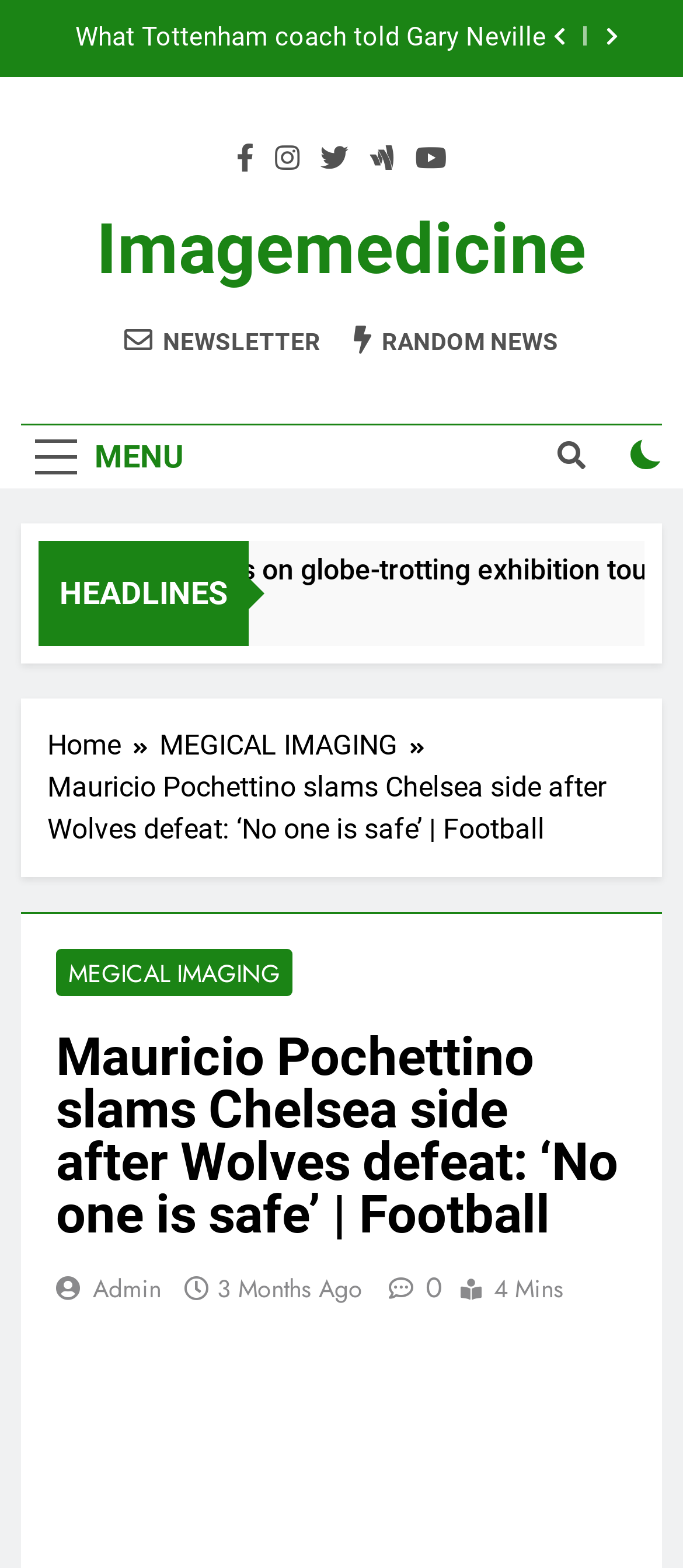Please answer the following question using a single word or phrase: How many minutes did it take to read the article?

4 Mins